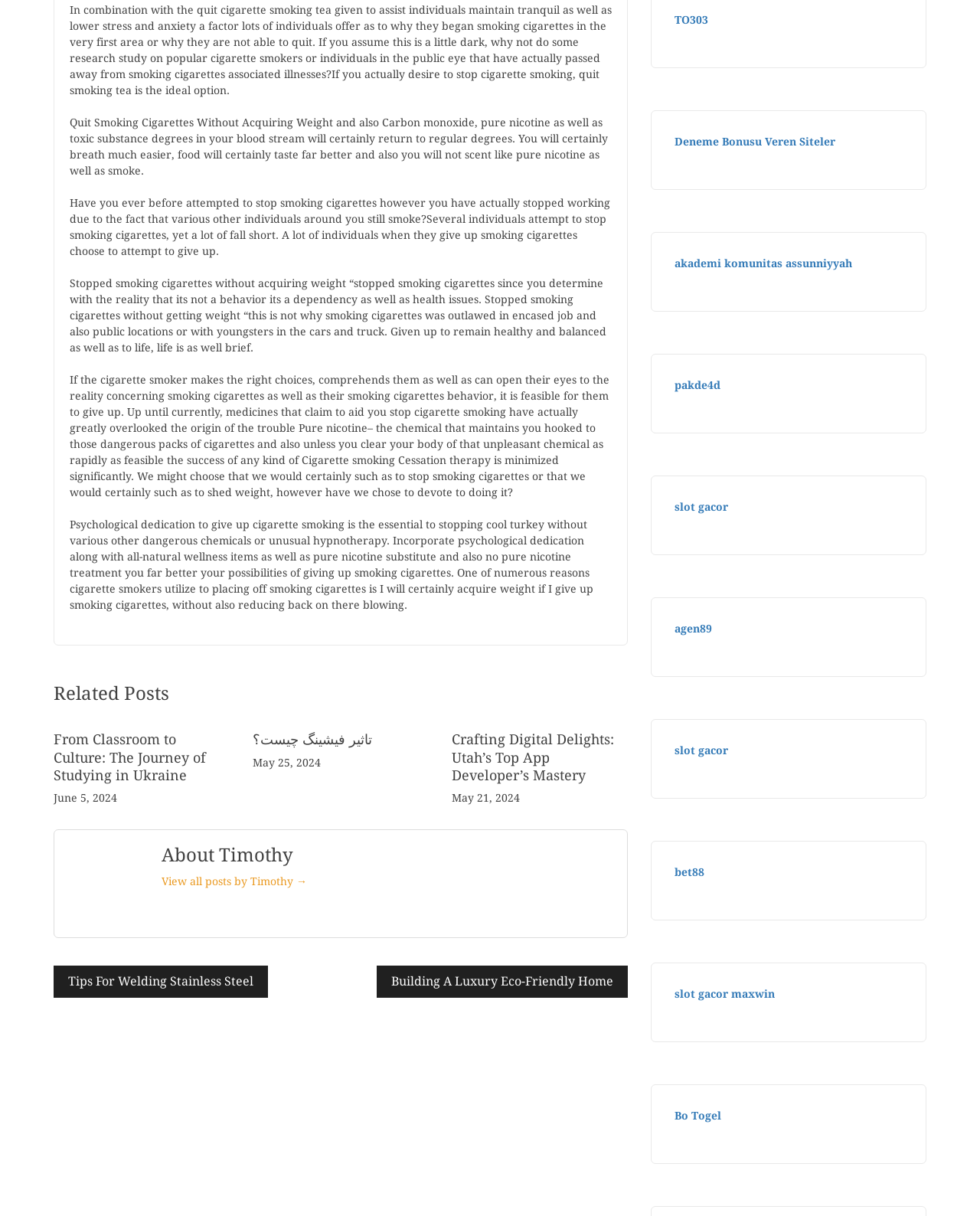Identify the bounding box coordinates of the clickable section necessary to follow the following instruction: "Click on 'Tips For Welding Stainless Steel'". The coordinates should be presented as four float numbers from 0 to 1, i.e., [left, top, right, bottom].

[0.055, 0.794, 0.273, 0.821]